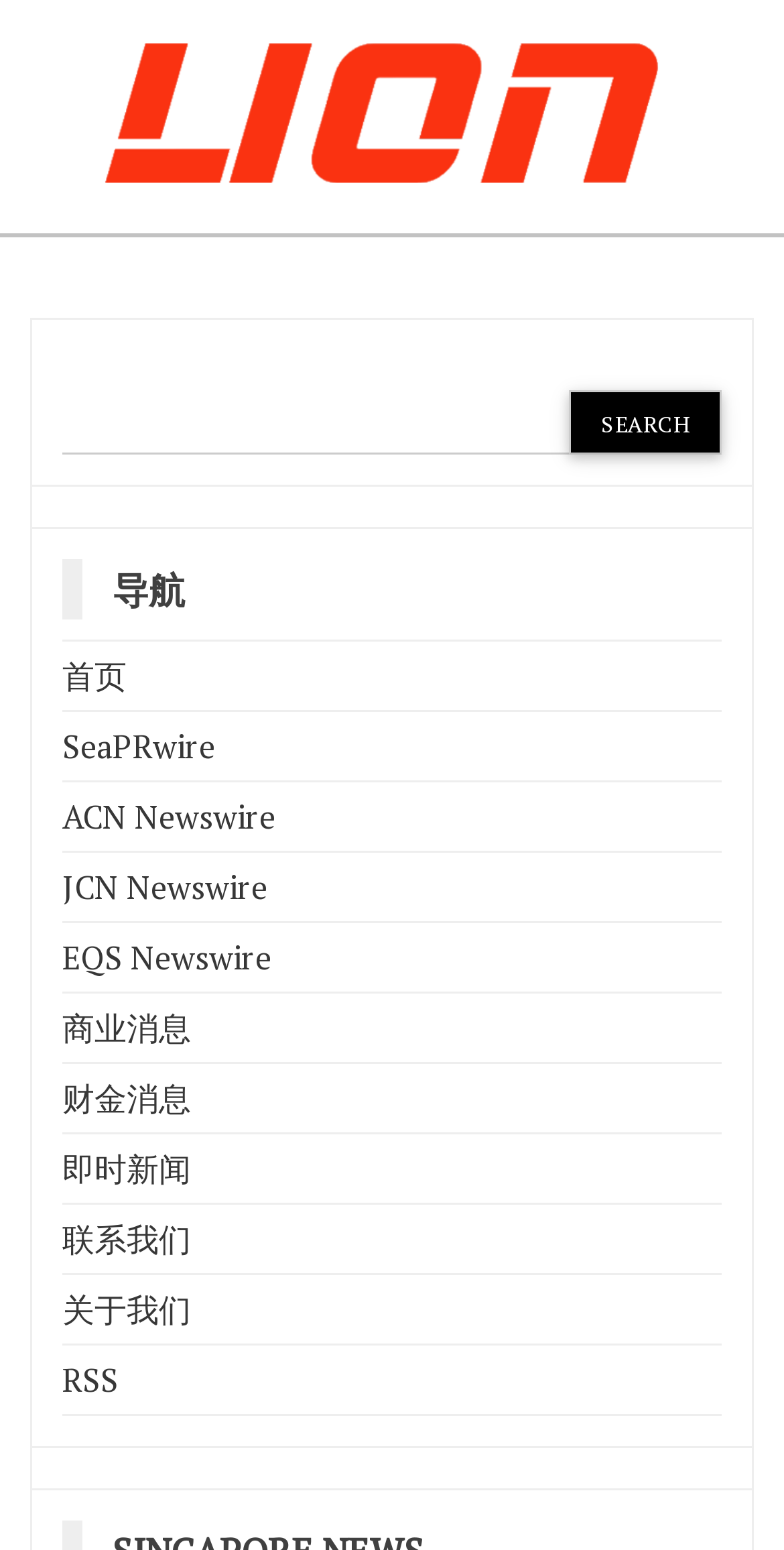Pinpoint the bounding box coordinates of the clickable element needed to complete the instruction: "Go to homepage". The coordinates should be provided as four float numbers between 0 and 1: [left, top, right, bottom].

[0.079, 0.422, 0.162, 0.451]